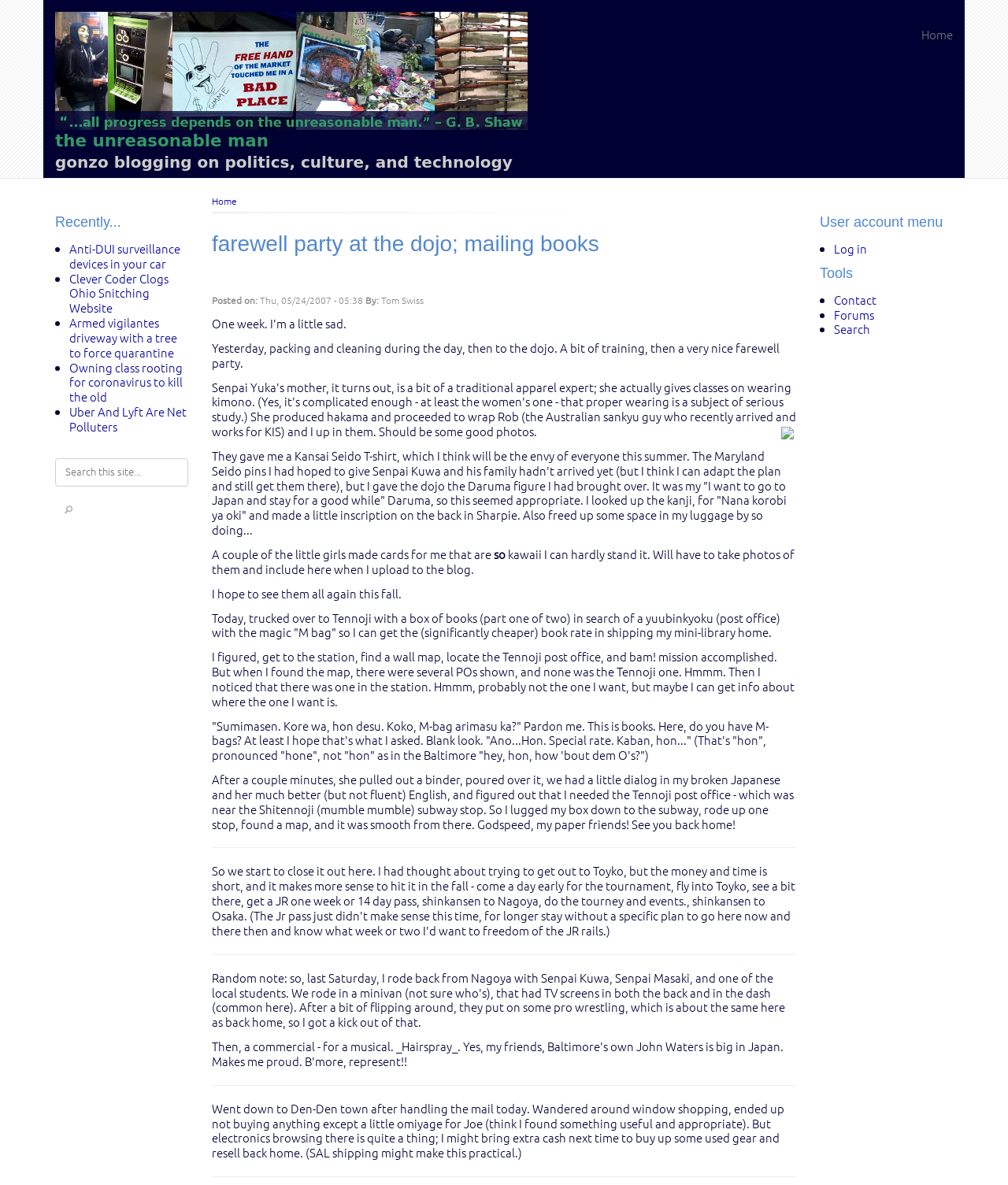What is the blogger shipping back home?
Please analyze the image and answer the question with as much detail as possible.

The answer can be found in the blog post, where the blogger mentions trying to find a post office with an 'M bag' to ship their 'mini-library' back home.